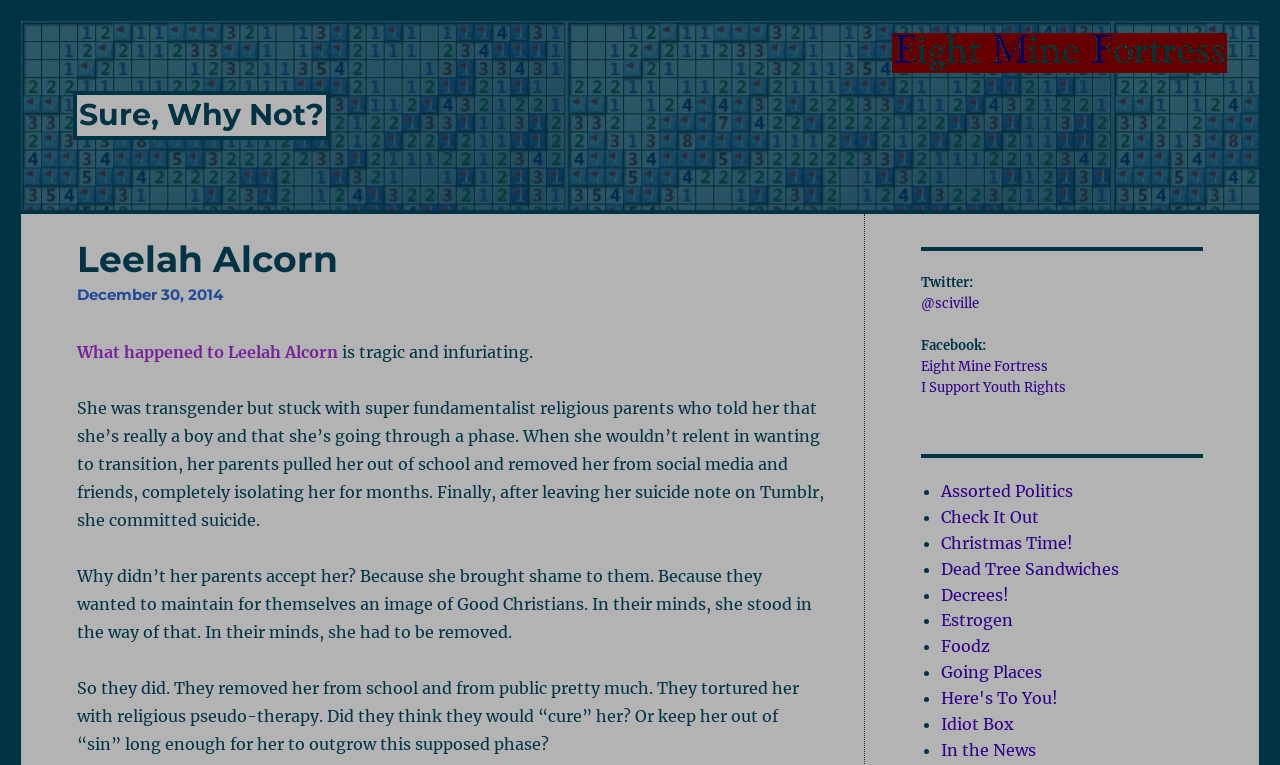What is the name of the transgender person mentioned in the article? Please answer the question using a single word or phrase based on the image.

Leelah Alcorn